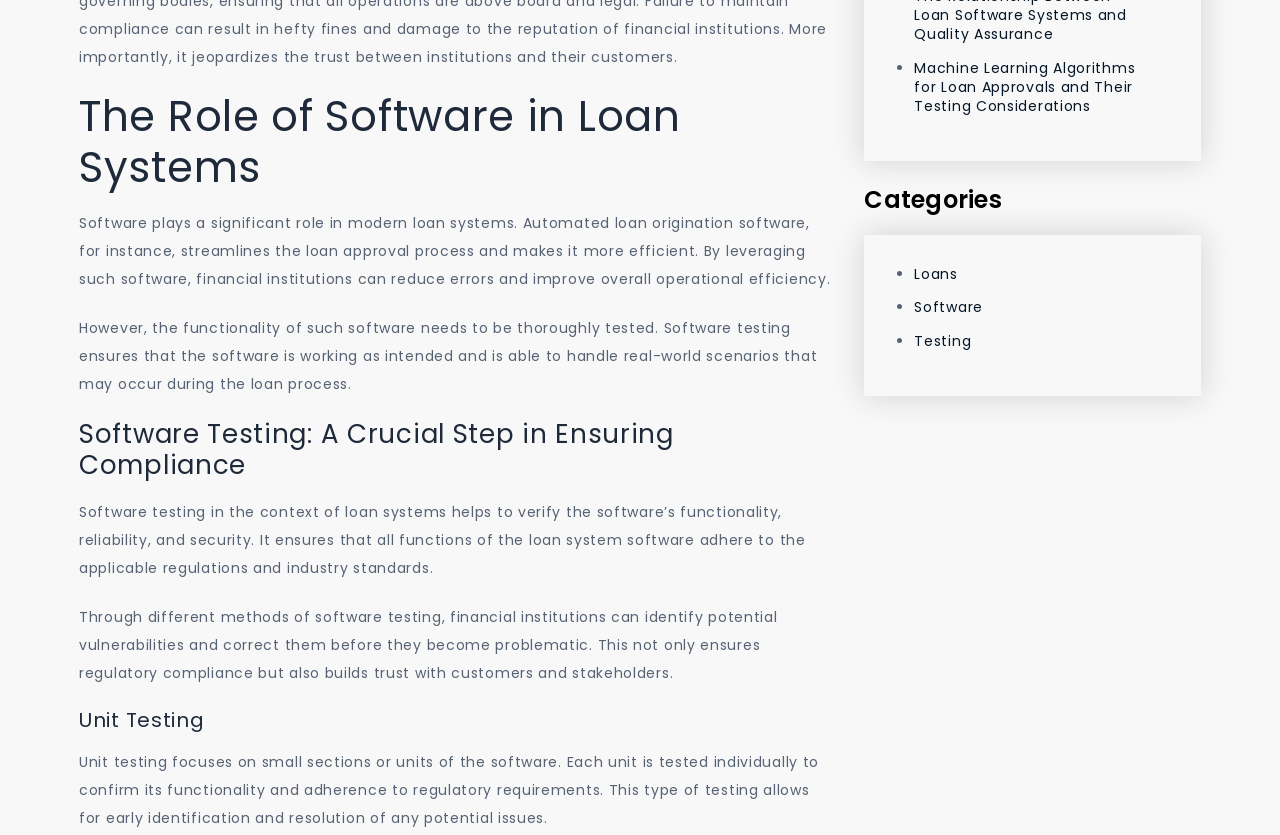Using the webpage screenshot, find the UI element described by alt="Starry Homestead". Provide the bounding box coordinates in the format (top-left x, top-left y, bottom-right x, bottom-right y), ensuring all values are floating point numbers between 0 and 1.

None